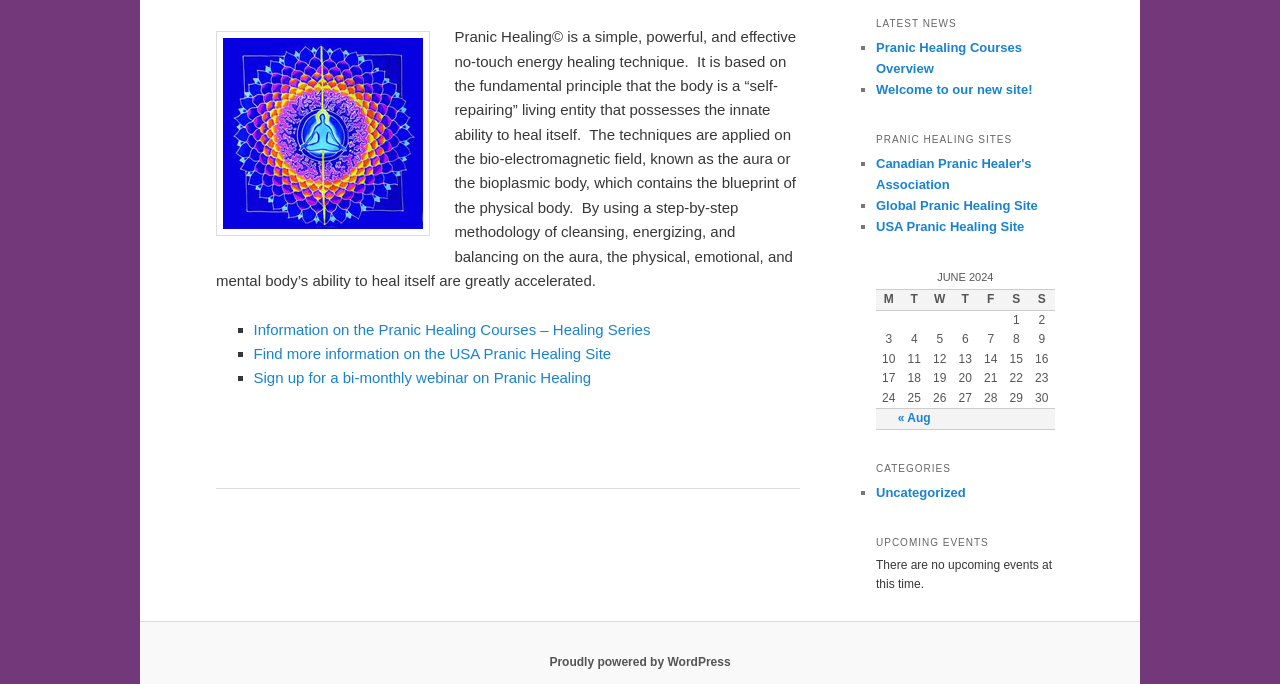Using the format (top-left x, top-left y, bottom-right x, bottom-right y), and given the element description, identify the bounding box coordinates within the screenshot: Welcome to our new site!

[0.684, 0.12, 0.807, 0.142]